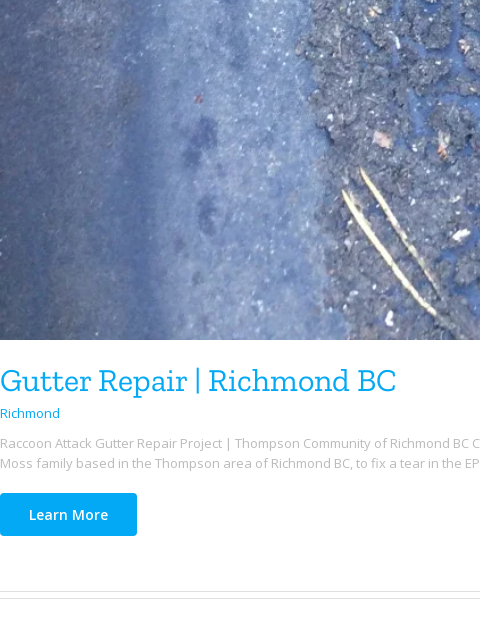Paint a vivid picture of the image with your description.

The image features a close-up view of a gutter, illustrating the aftermath of a raccoon attack. This specific project, named the "Raccoon Attack Gutter Repair Project," was carried out for the Moss family located in the Thompson community of Richmond, BC. The visible damage highlights the necessity of repairs, particularly focusing on a tear in the EPDM layer of their hidden gutters. The context surrounding the image emphasizes the common issues faced in gutter maintenance and the intervention needed to ensure the functionality and longevity of the drainage system. For further details on the project and related services, a link to "Learn More" is provided.